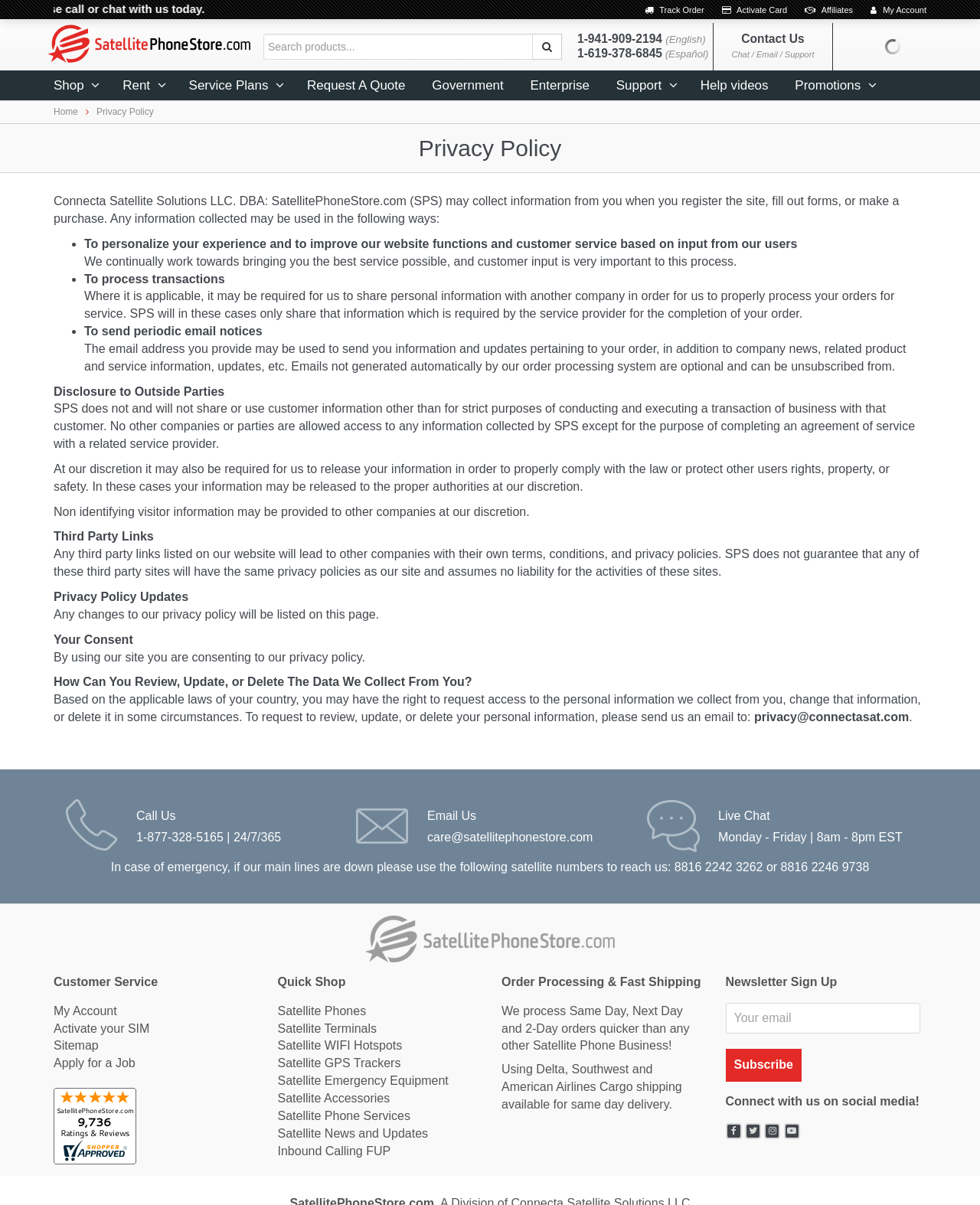Review the image closely and give a comprehensive answer to the question: How can users contact the company's customer service?

The webpage provides multiple ways for users to contact the company's customer service, including calling the provided phone numbers, sending an email to care@satellitephonestore.com, or using the live chat feature.